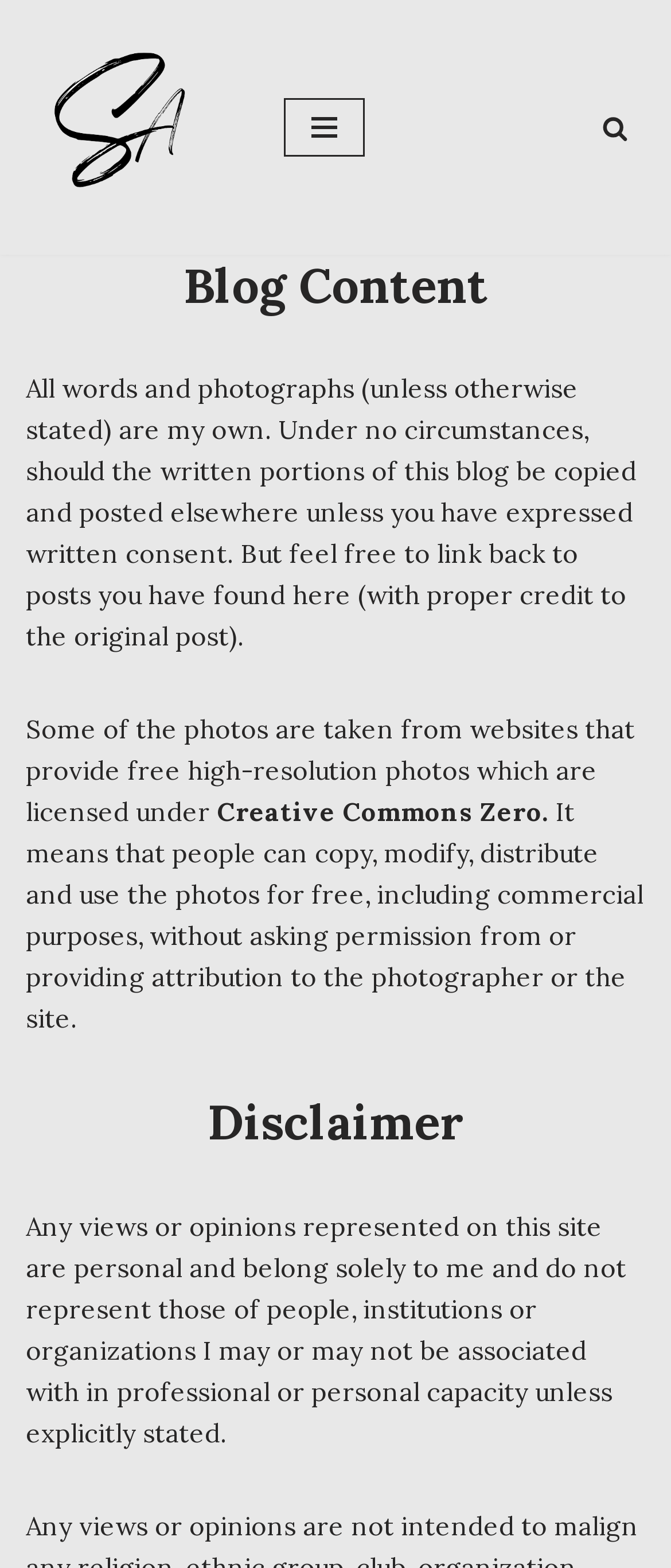Answer the question with a single word or phrase: 
What is the purpose of the 'Search' button?

To search the blog